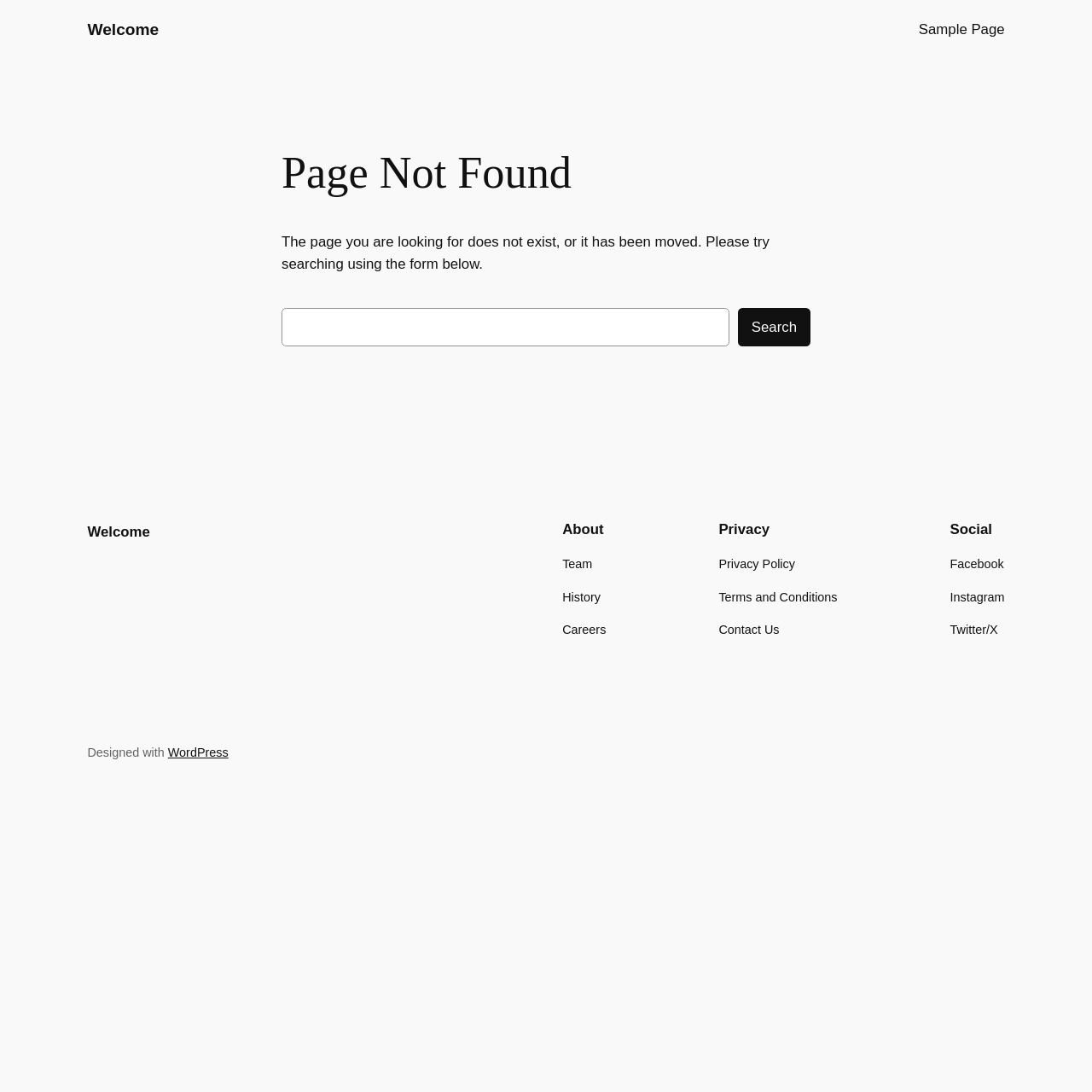Find and generate the main title of the webpage.

Page Not Found